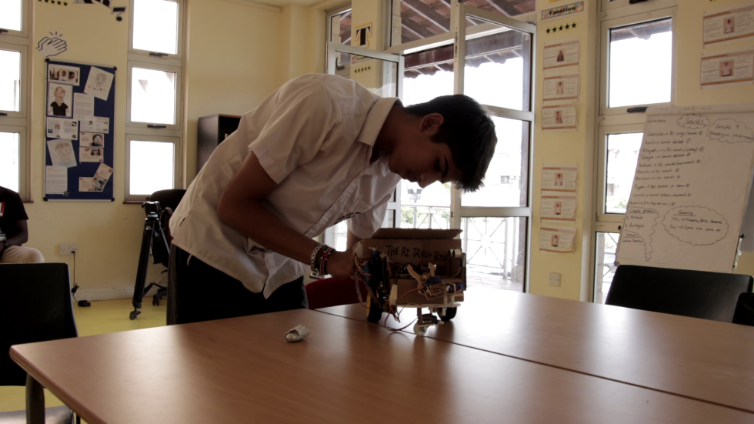Analyze the image and answer the question with as much detail as possible: 
What type of light illuminates the workspace?

The caption states that the workspace is 'illuminated by natural light spilling through large windows', implying that the light source is natural and comes from outside through the windows.